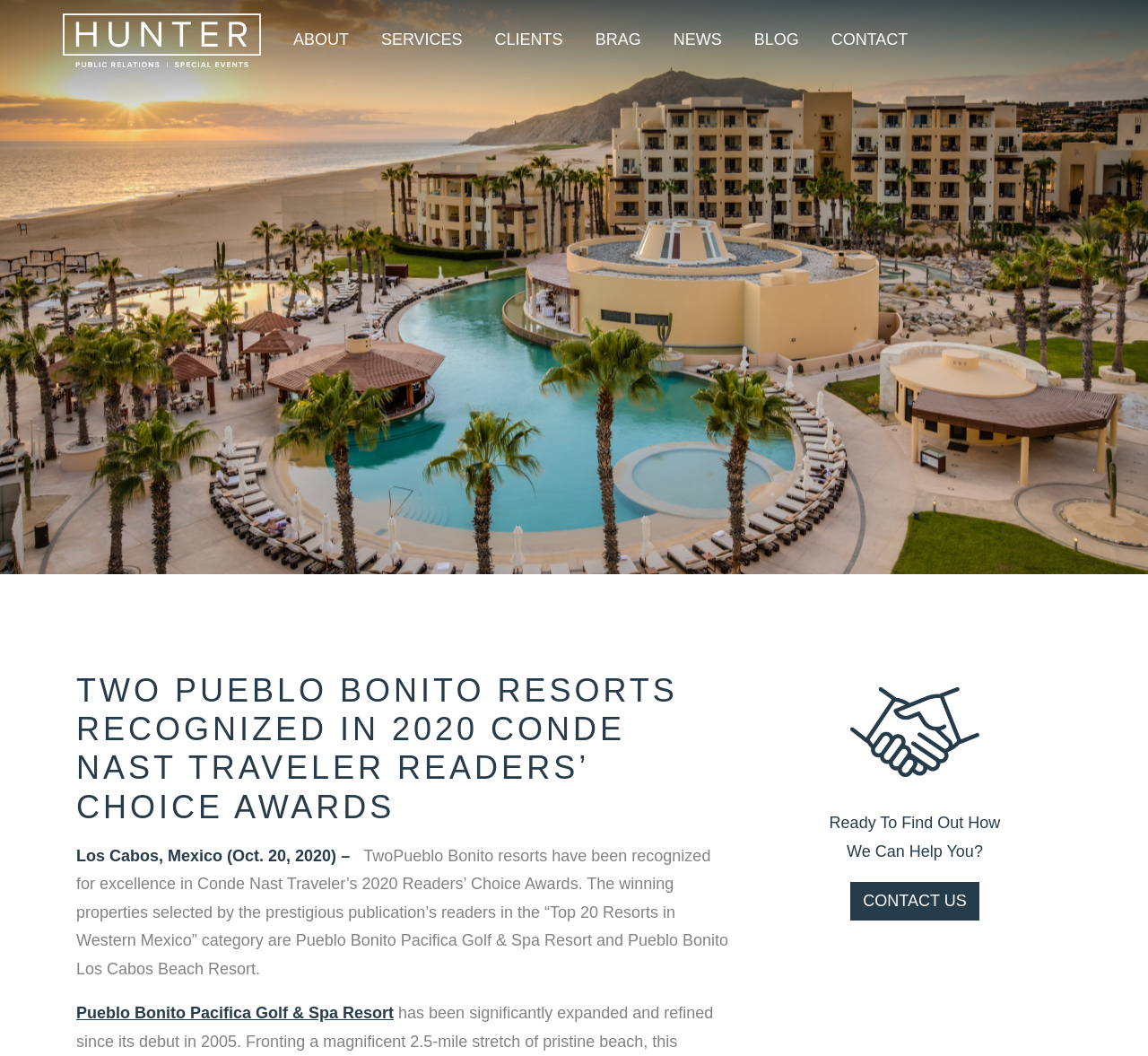What is the purpose of the 'Contact Us' link?
Based on the image, answer the question in a detailed manner.

I found the answer by looking at the 'Contact Us' link, which has a description 'Ready To Find Out How We Can Help You? CONTACT US', indicating that the purpose of the link is to find out how Hunter PR can help.